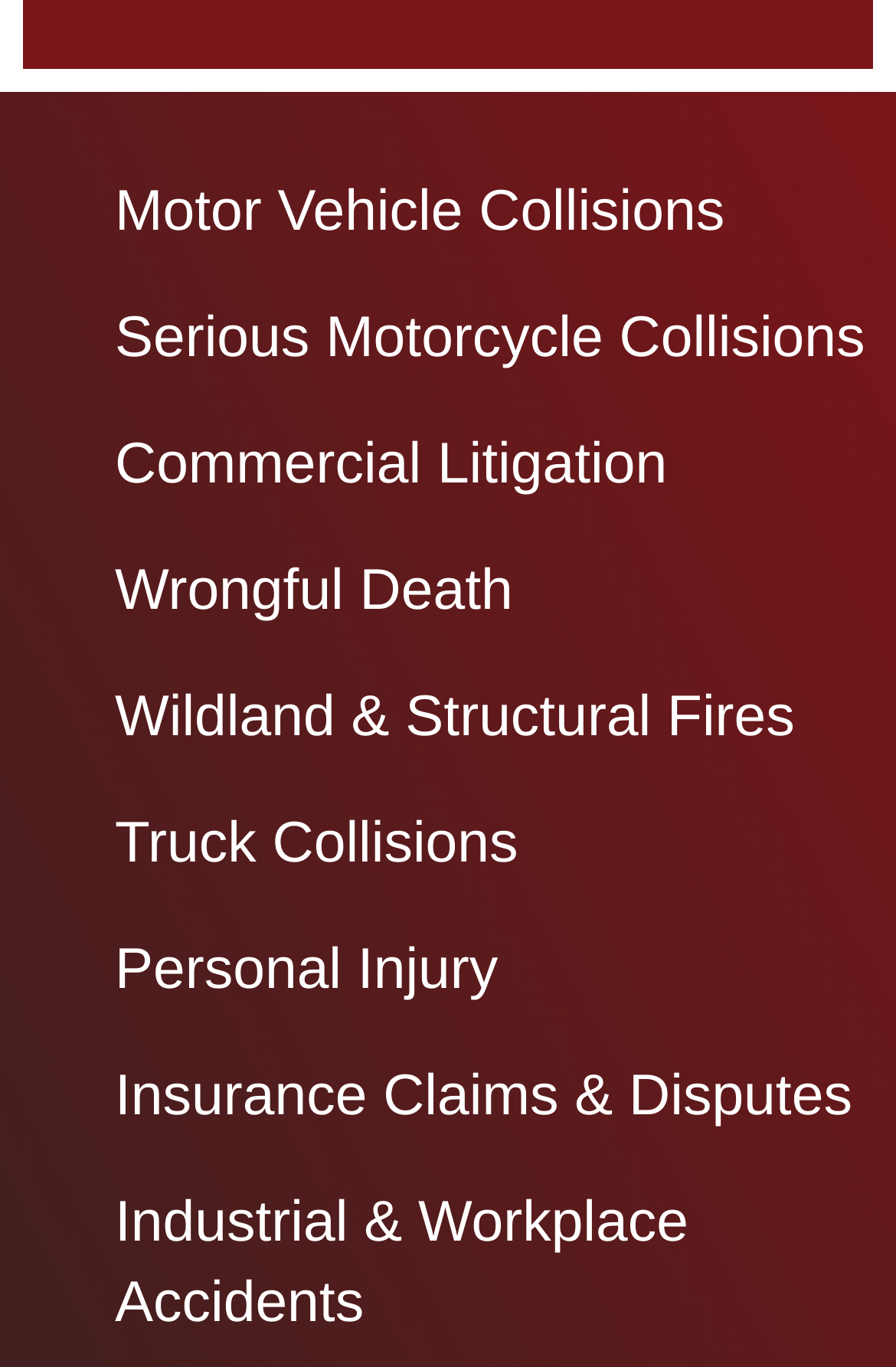Please provide the bounding box coordinates for the element that needs to be clicked to perform the following instruction: "Share on Facebook". The coordinates should be given as four float numbers between 0 and 1, i.e., [left, top, right, bottom].

None